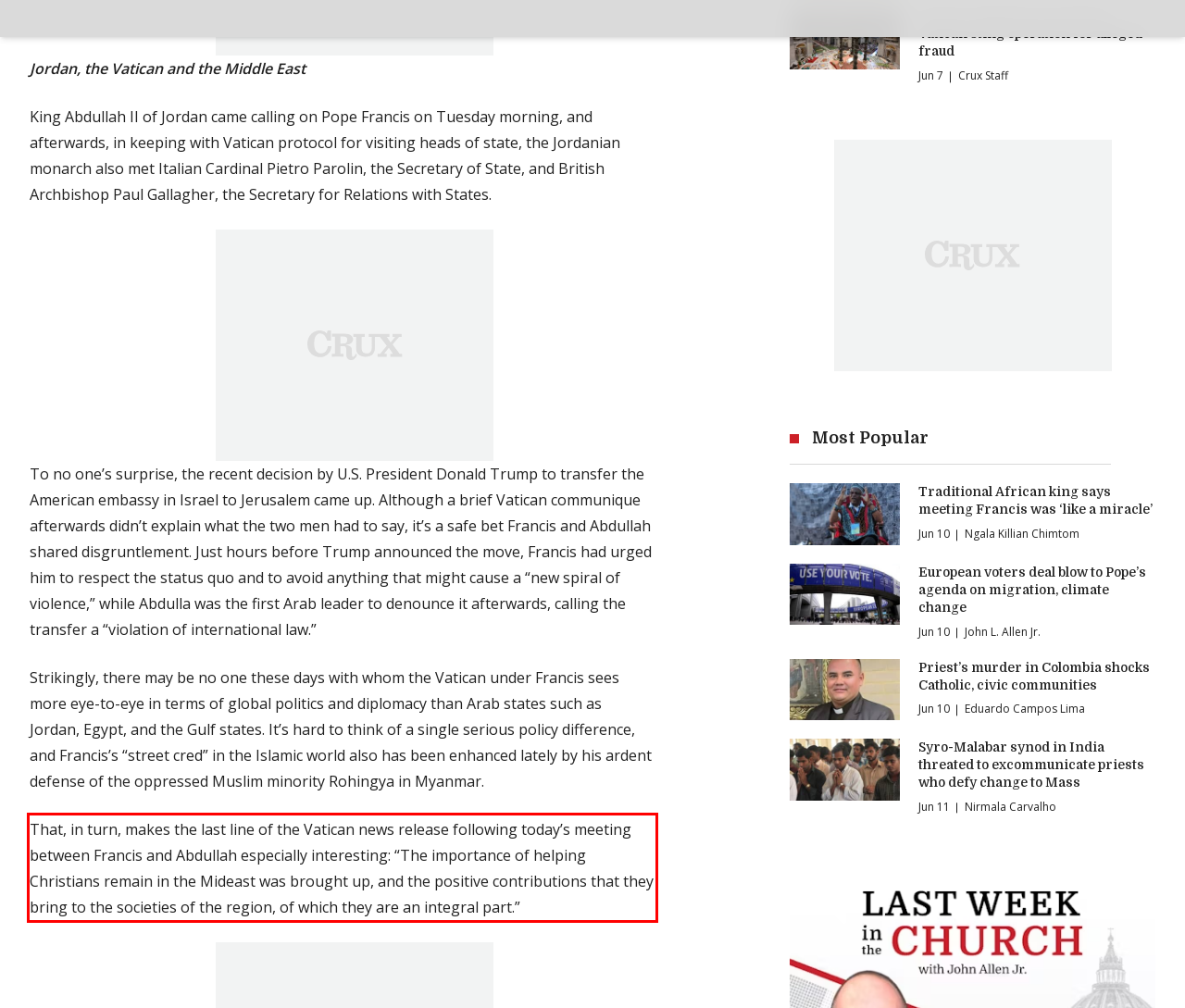There is a UI element on the webpage screenshot marked by a red bounding box. Extract and generate the text content from within this red box.

That, in turn, makes the last line of the Vatican news release following today’s meeting between Francis and Abdullah especially interesting: “The importance of helping Christians remain in the Mideast was brought up, and the positive contributions that they bring to the societies of the region, of which they are an integral part.”